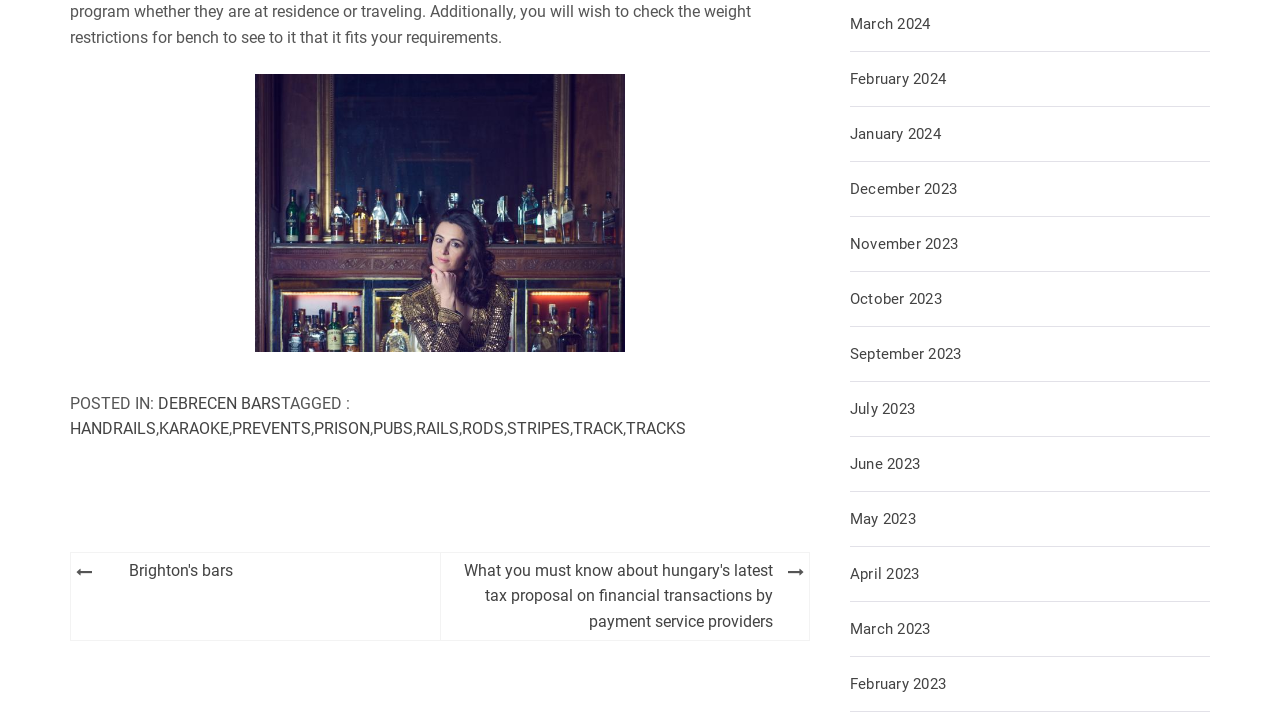Respond to the question below with a single word or phrase:
How many links are there in the footer section?

11